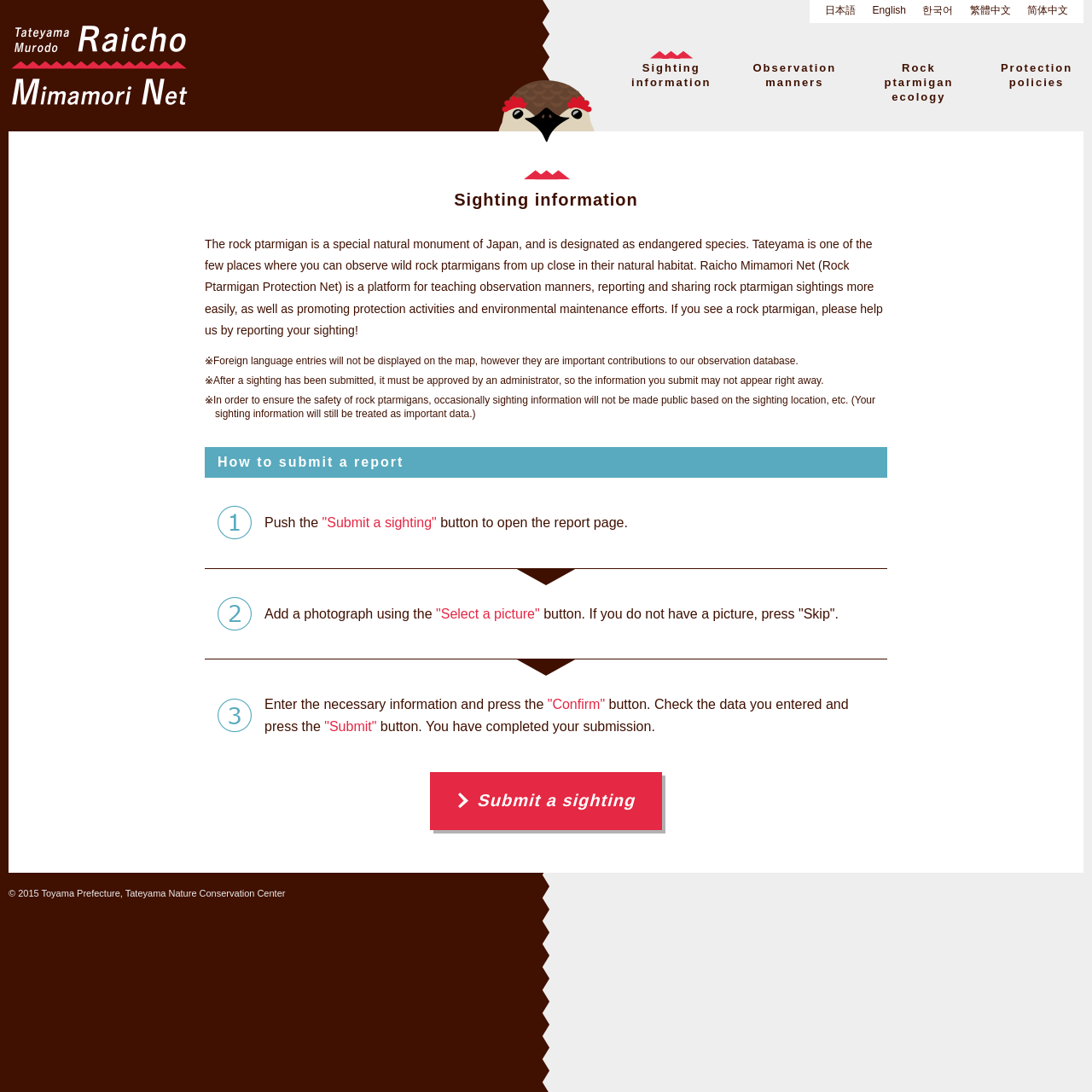What is the status of rock ptarmigan in Japan?
Provide an in-depth and detailed answer to the question.

According to the webpage, the rock ptarmigan is a special natural monument of Japan and is designated as an endangered species.